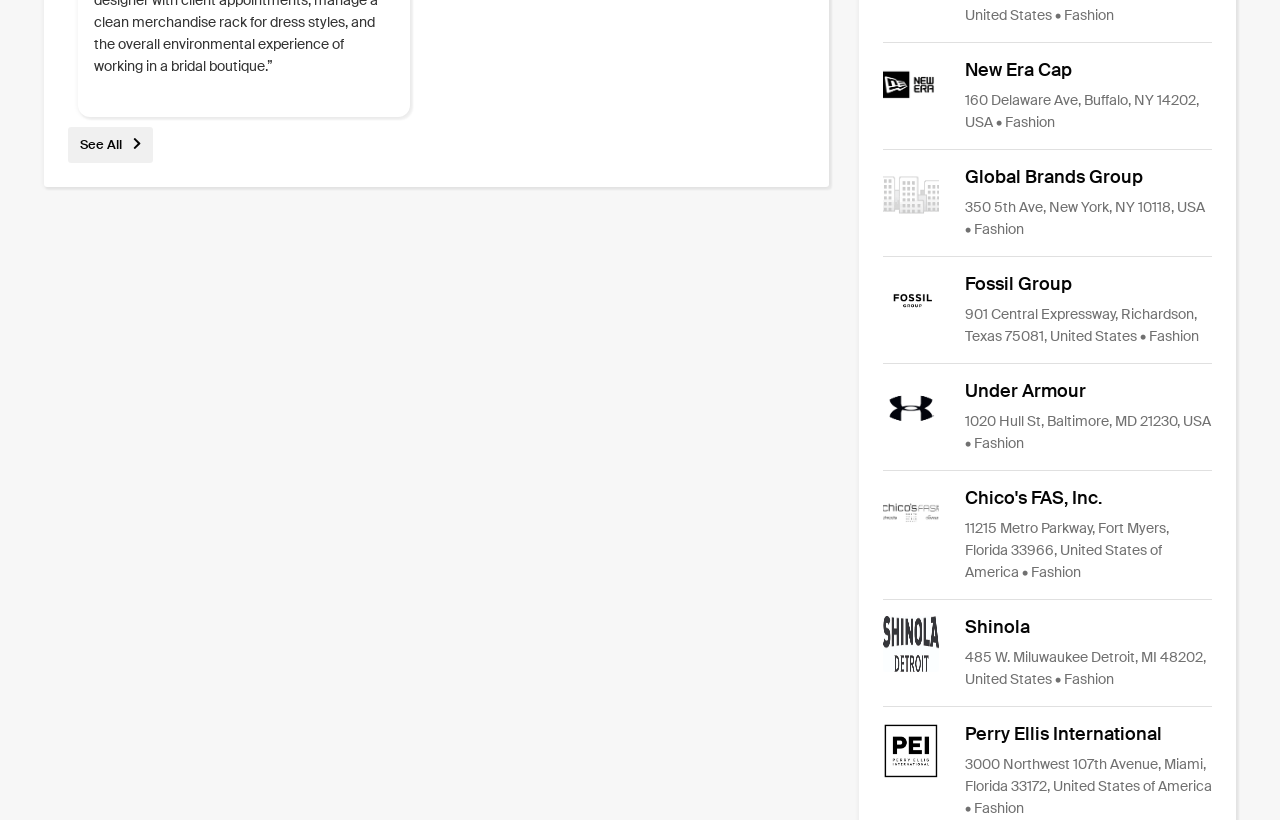Extract the bounding box coordinates for the HTML element that matches this description: "See All". The coordinates should be four float numbers between 0 and 1, i.e., [left, top, right, bottom].

[0.053, 0.165, 0.12, 0.186]